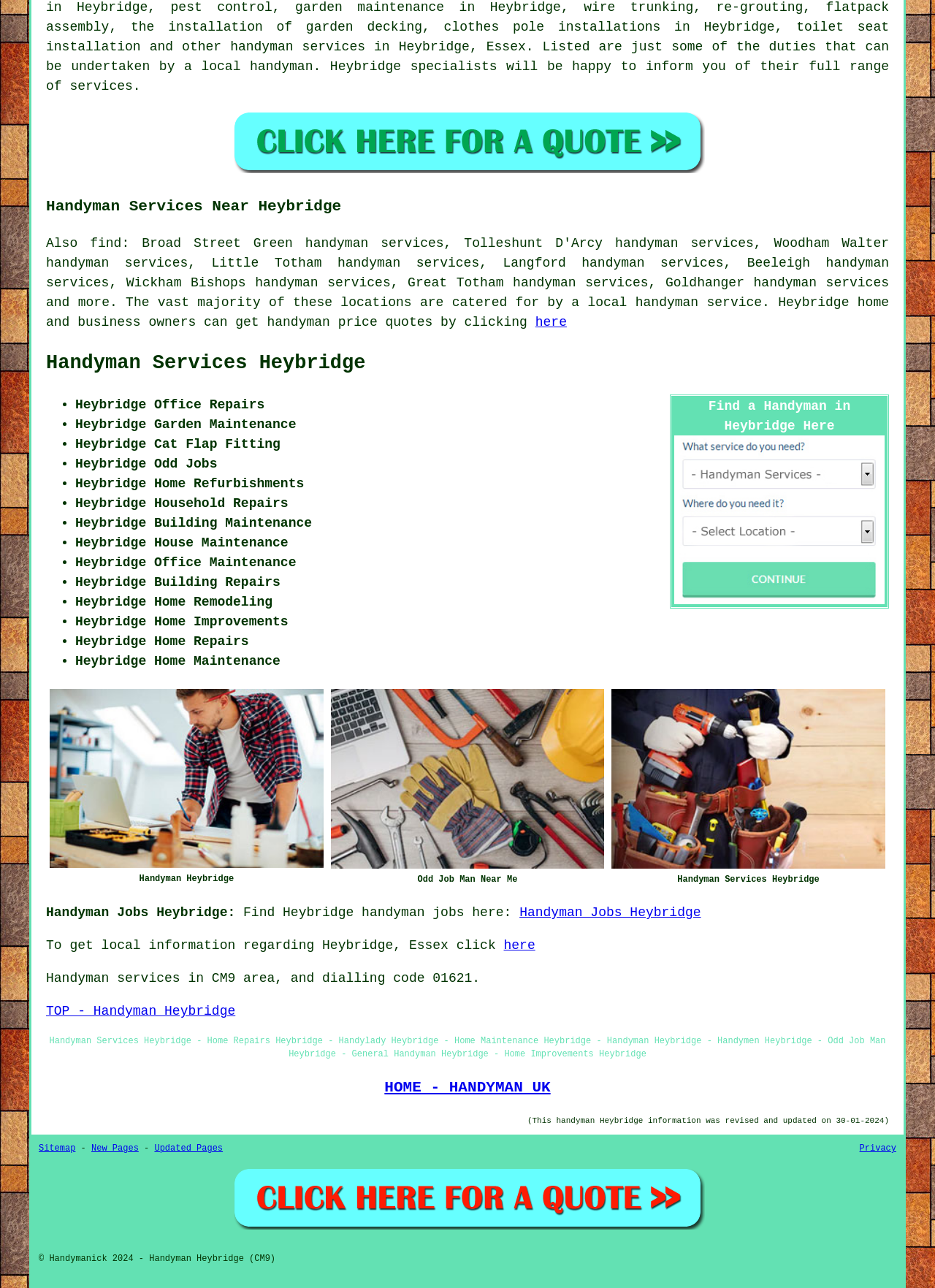Can you pinpoint the bounding box coordinates for the clickable element required for this instruction: "Click the 'CONTACT US' link"? The coordinates should be four float numbers between 0 and 1, i.e., [left, top, right, bottom].

None